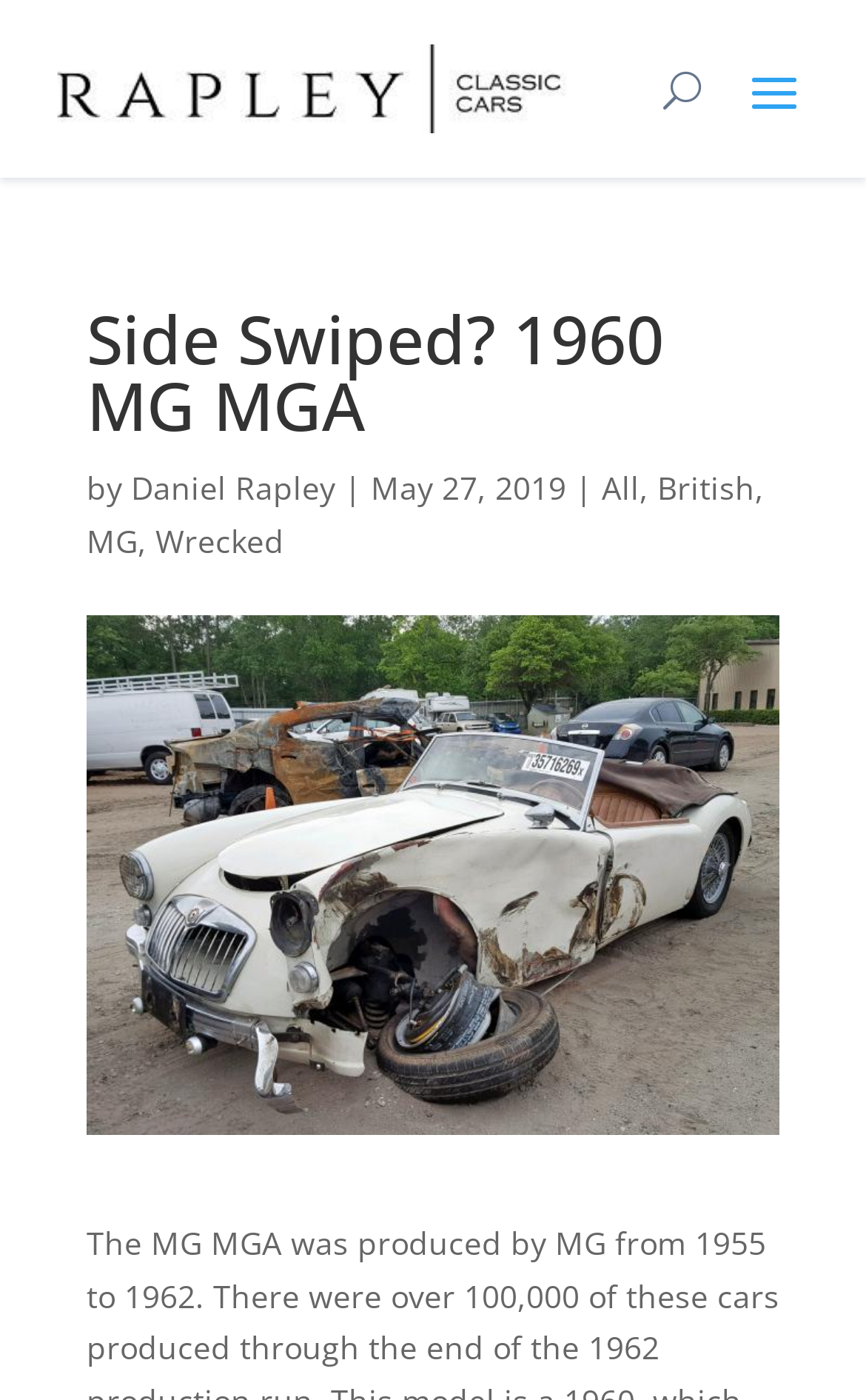Who is the author of the webpage content?
Look at the screenshot and respond with one word or a short phrase.

Daniel Rapley